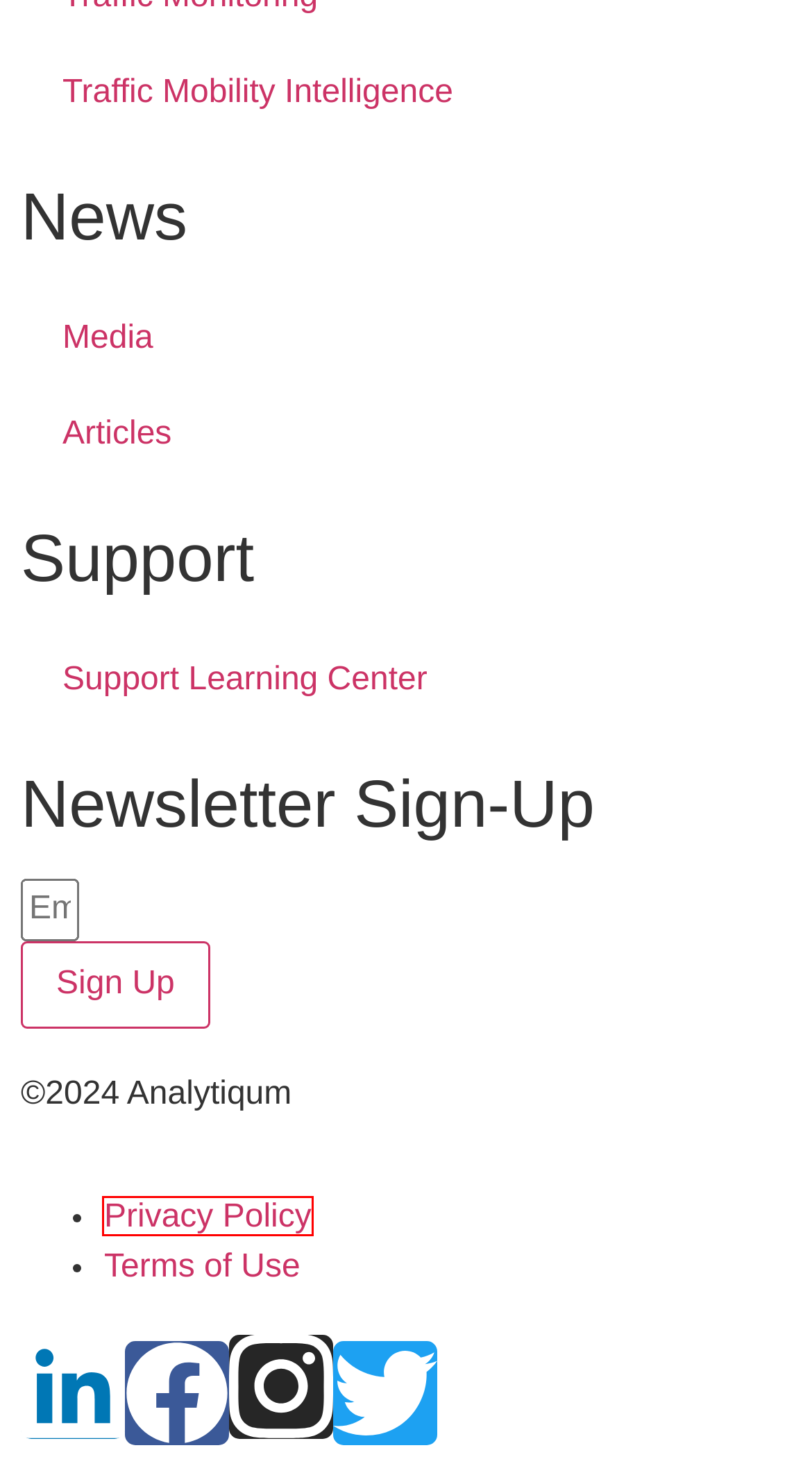You have a screenshot of a webpage with a red bounding box around a UI element. Determine which webpage description best matches the new webpage that results from clicking the element in the bounding box. Here are the candidates:
A. Media | Analytiqum Innovative Solutions
B. Terms of Use | Analytiqum Innovative Solutions
C. Traffic Mobility Intelligence | Analytiqum Innovative Solutions
D. Careers | Analytiqum Innovative Solutions
E. Articles | Analytiqum Innovative Solutions
F. Revolutionize Traffic Management with Analytisense | Comprehensive Traffic Insights
G. Privacy Policy | Analytiqum Innovative Solutions
H. Press | Analytiqum Innovative Solutions

G